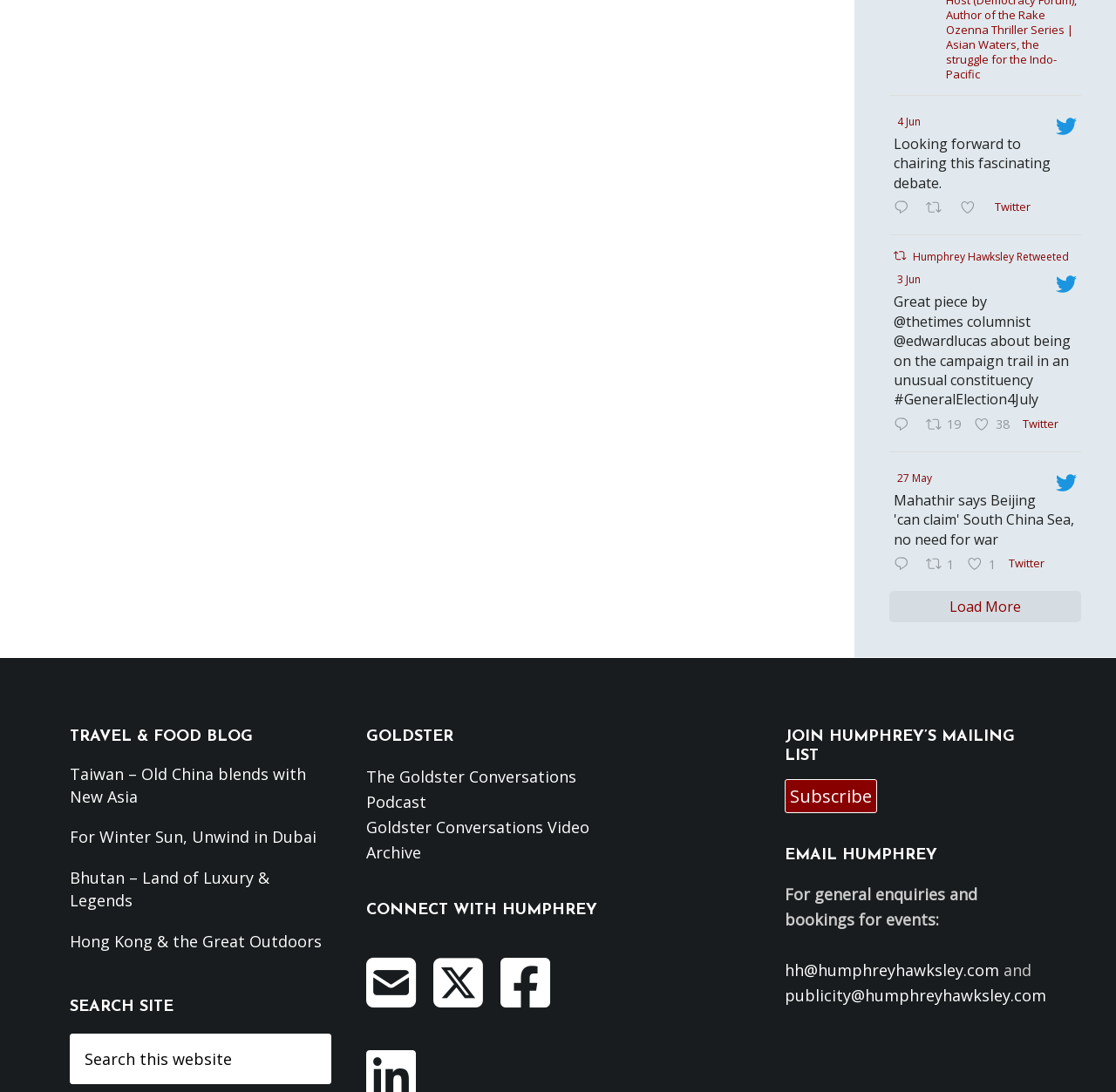Please specify the bounding box coordinates for the clickable region that will help you carry out the instruction: "Click on 'Load More'".

[0.797, 0.541, 0.969, 0.57]